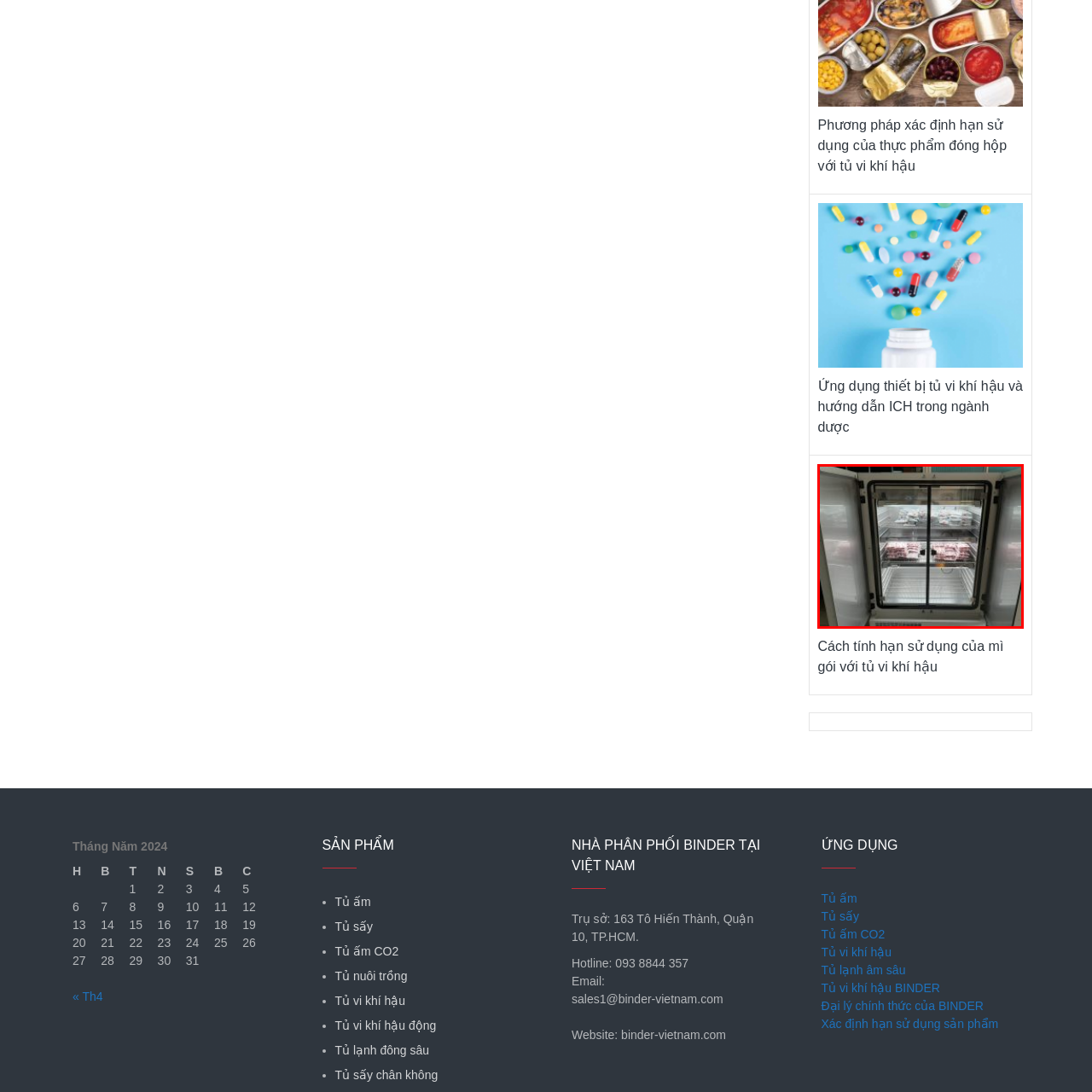Observe the content inside the red rectangle, What is the purpose of the climatic chamber refrigerator? 
Give your answer in just one word or phrase.

Food preservation and research